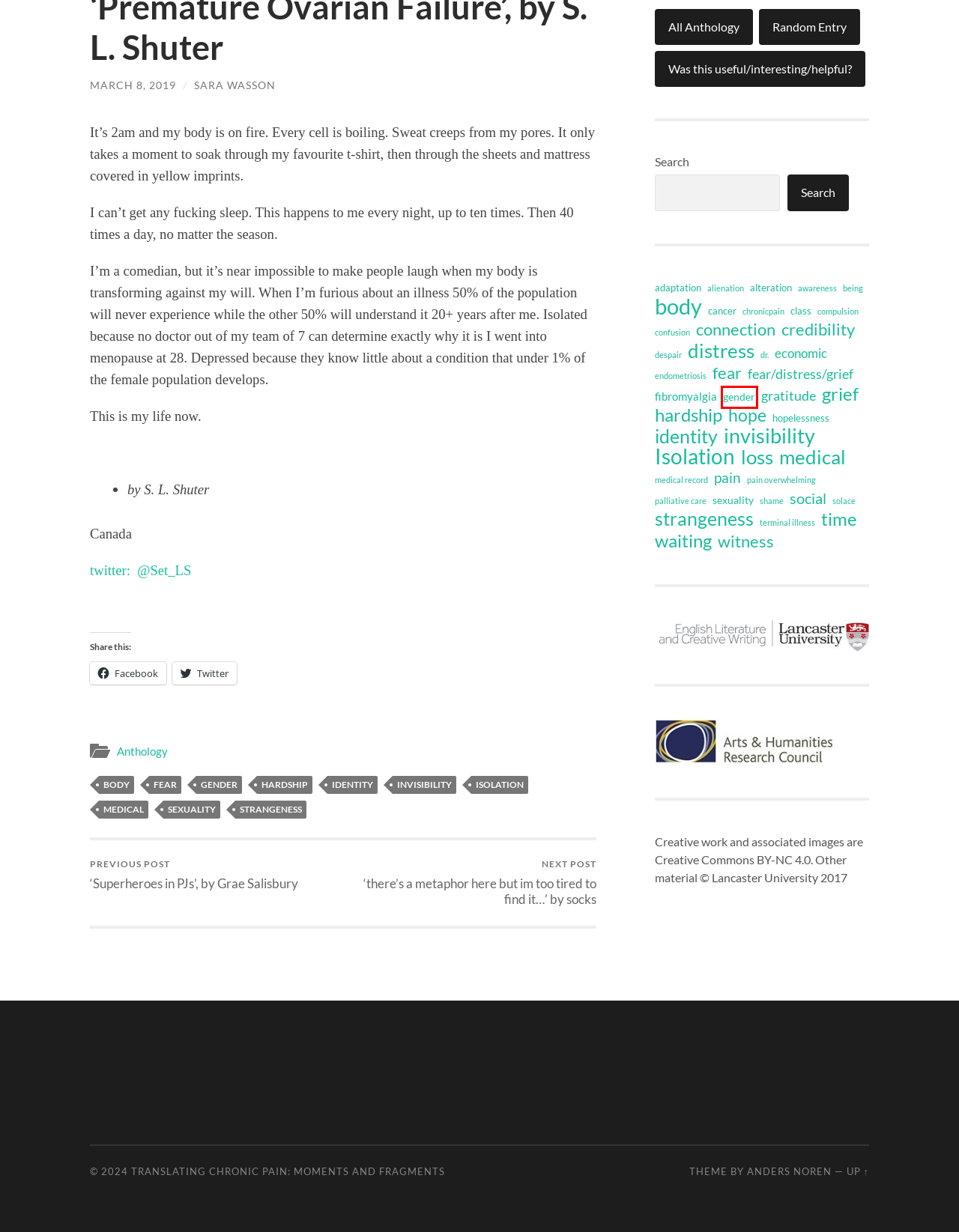Examine the screenshot of a webpage with a red bounding box around a specific UI element. Identify which webpage description best matches the new webpage that appears after clicking the element in the red bounding box. Here are the candidates:
A. gender – Translating Chronic Pain: Moments and Fragments
B. invisibility – Translating Chronic Pain: Moments and Fragments
C. loss – Translating Chronic Pain: Moments and Fragments
D. Anders Norén
E. fear/distress/grief – Translating Chronic Pain: Moments and Fragments
F. endometriosis – Translating Chronic Pain: Moments and Fragments
G. terminal illness – Translating Chronic Pain: Moments and Fragments
H. hardship – Translating Chronic Pain: Moments and Fragments

A